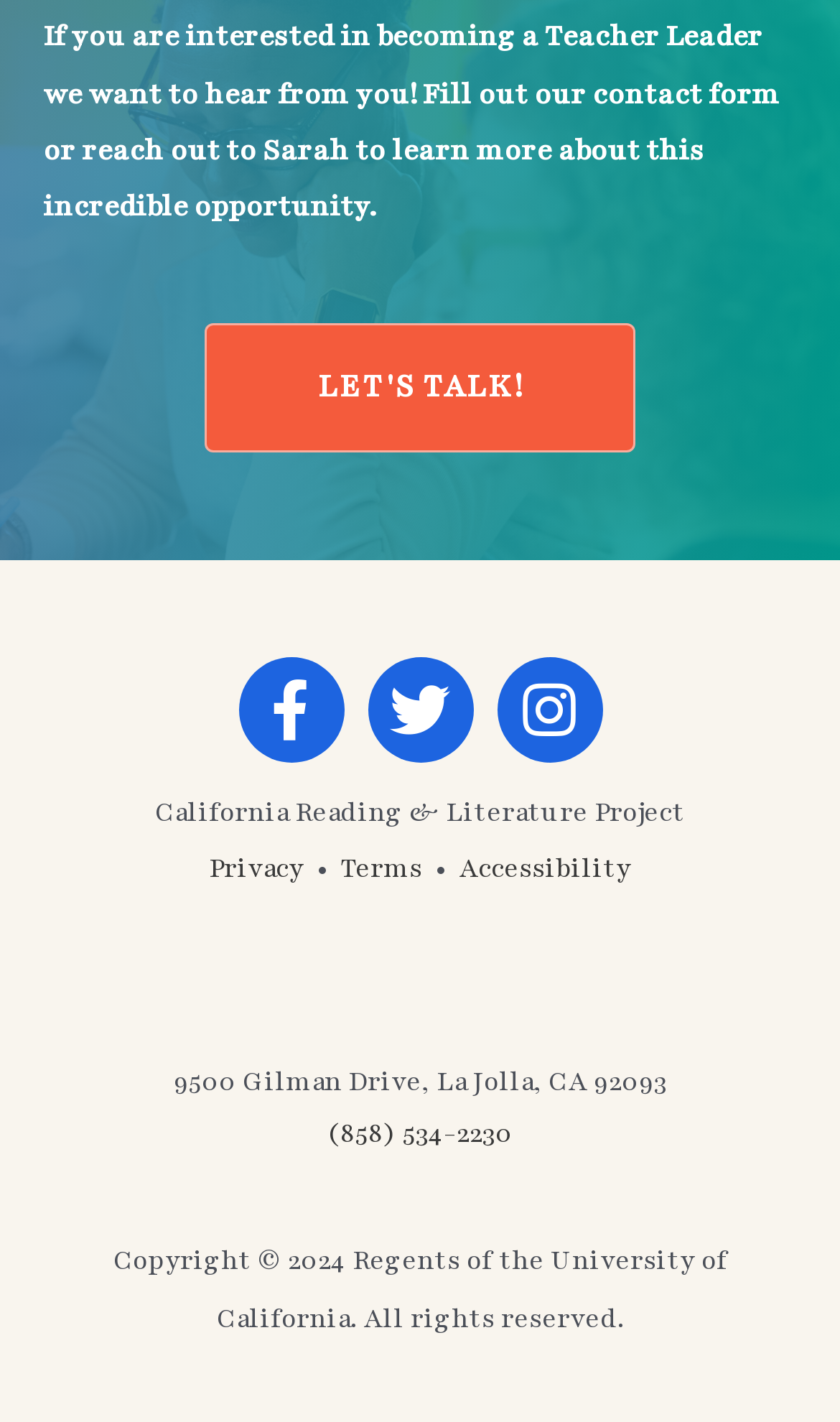How many links are there in the footer section?
Please answer the question with a detailed and comprehensive explanation.

I counted the number of link elements in the footer section, which includes the links to Privacy, Terms, Accessibility, and LET'S TALK!.